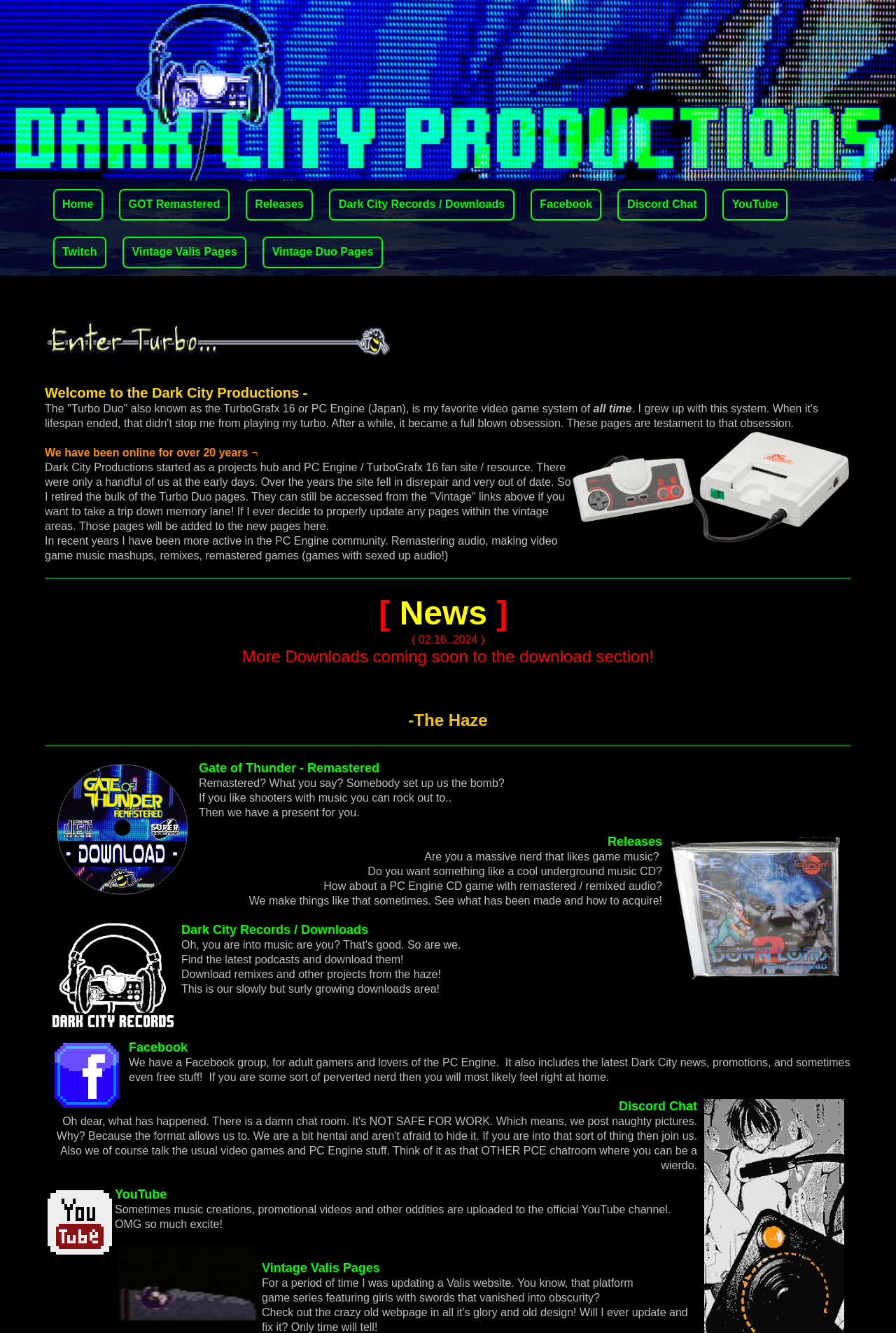What is the purpose of the 'Vintage Valis Pages' section?
Answer the question based on the image using a single word or a brief phrase.

To access old Valis website updates